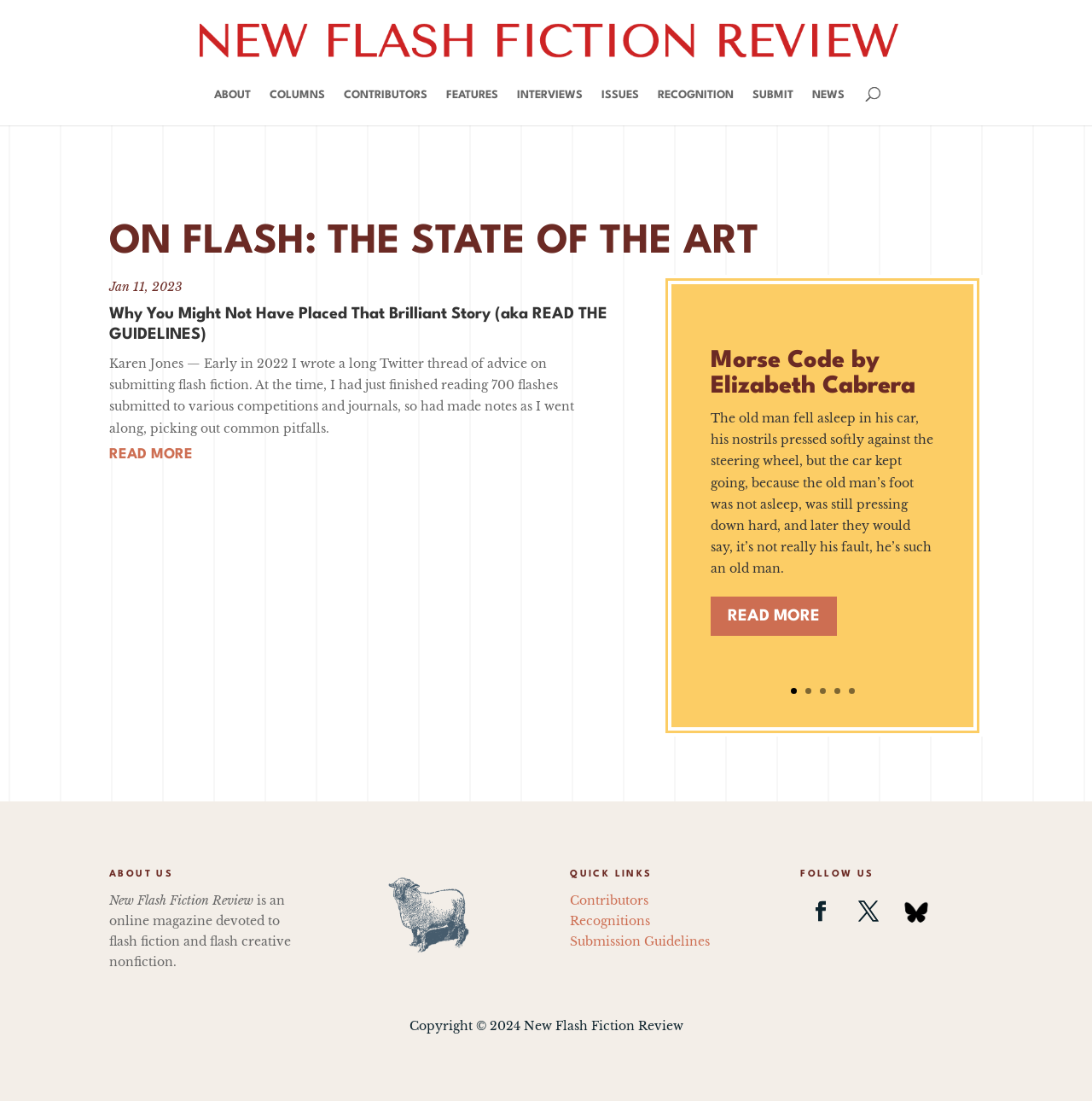Please examine the image and answer the question with a detailed explanation:
What is the name of the online magazine?

The name of the online magazine can be found in the 'ABOUT US' section at the bottom of the webpage, where it says 'New Flash Fiction Review is an online magazine devoted to flash fiction and flash creative nonfiction.'